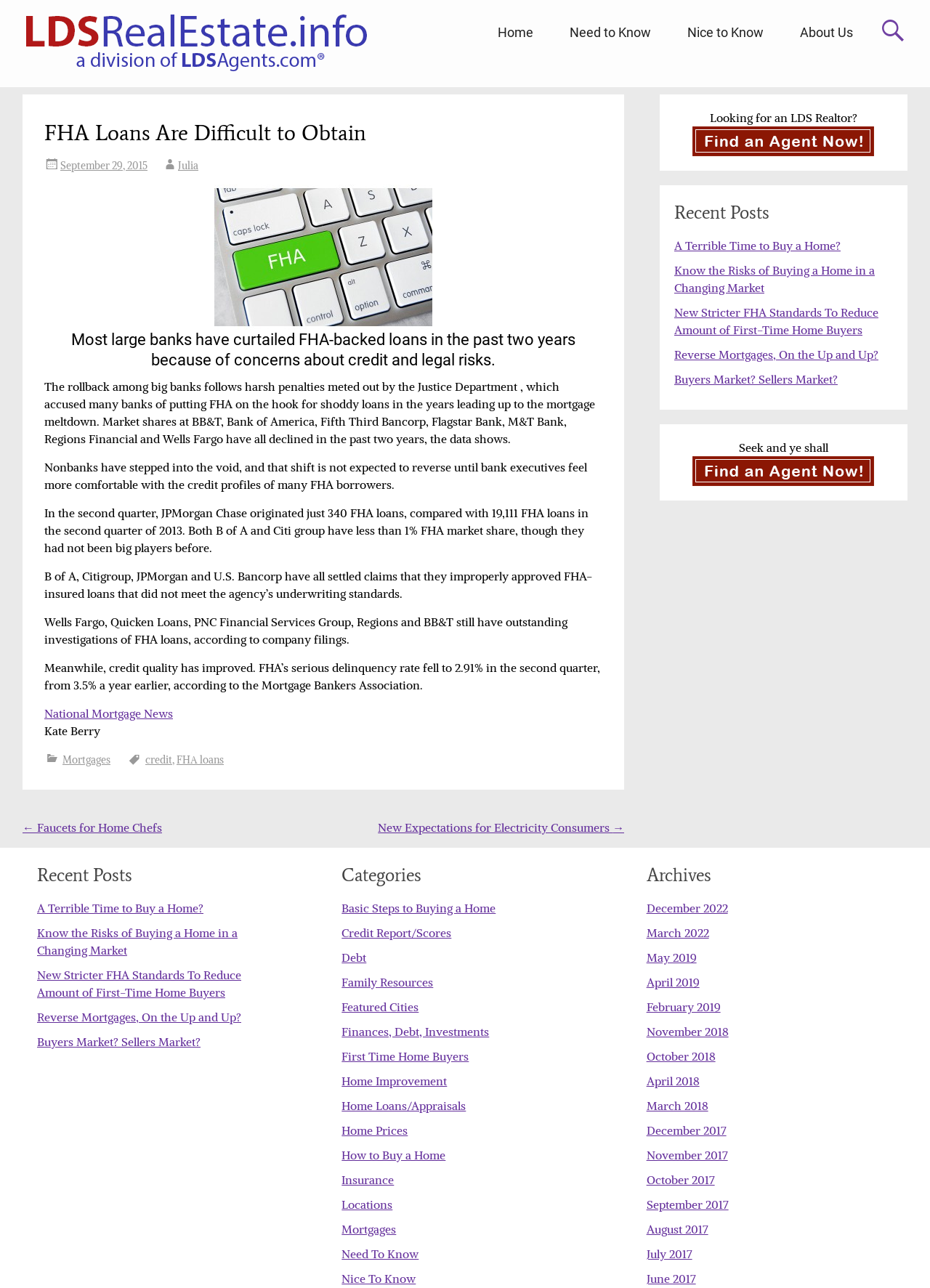Predict the bounding box coordinates of the area that should be clicked to accomplish the following instruction: "Read the article 'FHA Loans Are Difficult to Obtain'". The bounding box coordinates should consist of four float numbers between 0 and 1, i.e., [left, top, right, bottom].

[0.048, 0.143, 0.648, 0.288]